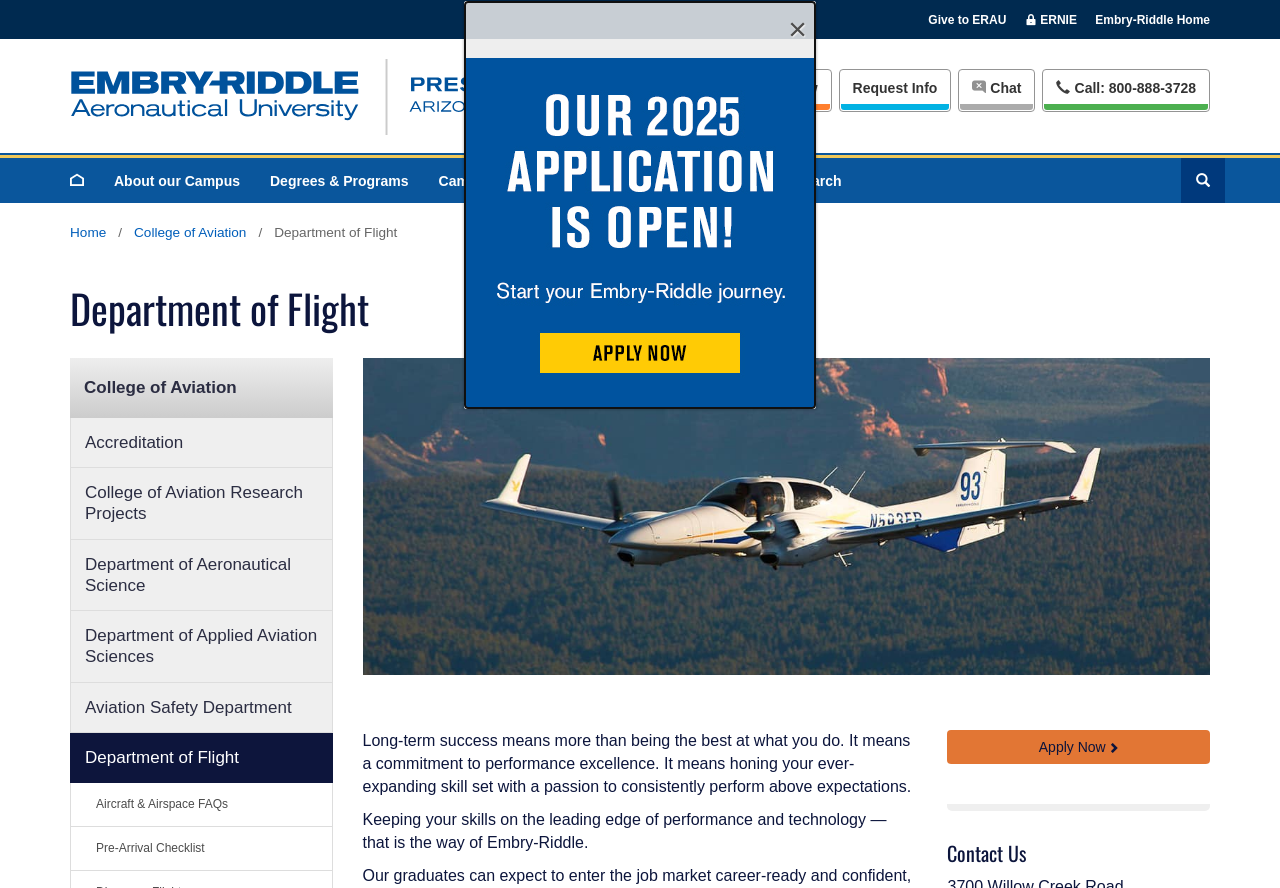Please determine the bounding box coordinates of the element to click on in order to accomplish the following task: "Contact the university". Ensure the coordinates are four float numbers ranging from 0 to 1, i.e., [left, top, right, bottom].

[0.74, 0.948, 0.945, 0.976]